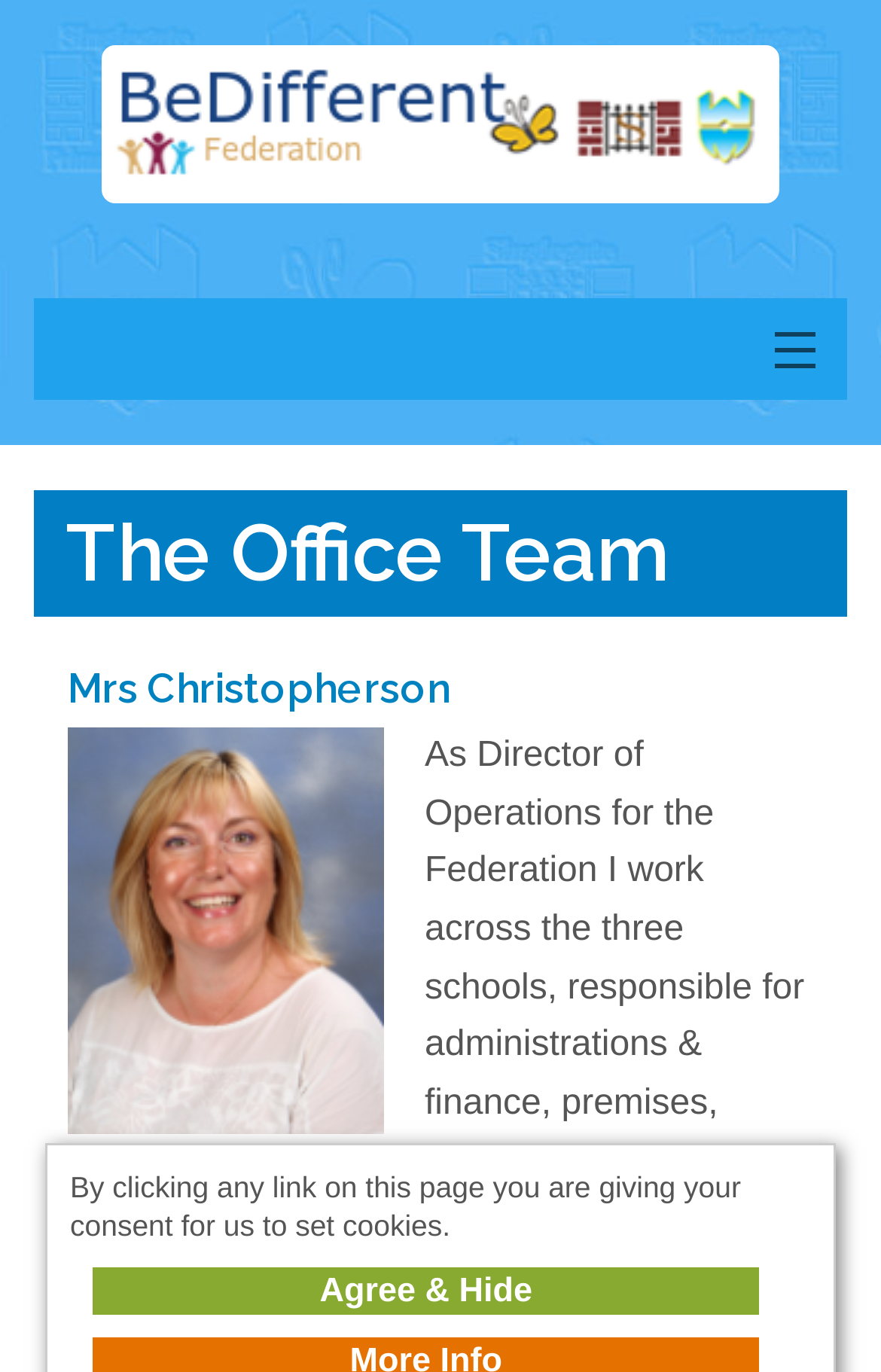Please determine the bounding box coordinates for the UI element described here. Use the format (top-left x, top-left y, bottom-right x, bottom-right y) with values bounded between 0 and 1: Our Schools

[0.038, 0.468, 0.962, 0.554]